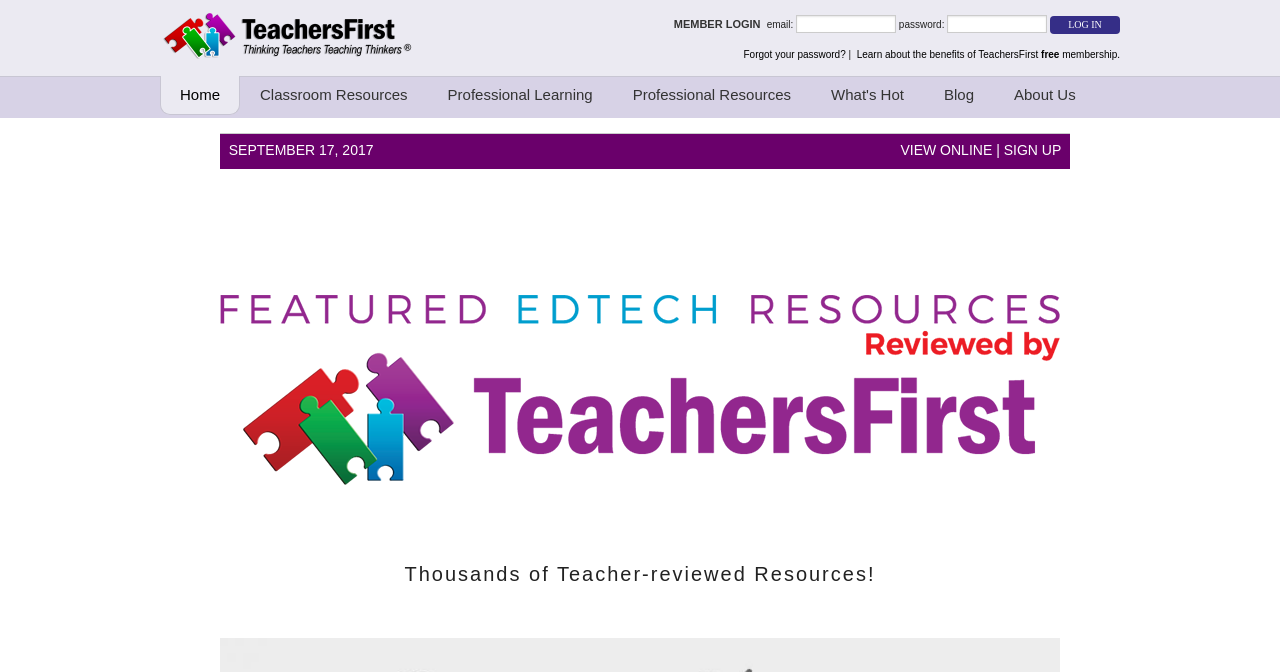Can you show the bounding box coordinates of the region to click on to complete the task described in the instruction: "Click the 'Forgot your password?' link"?

[0.581, 0.073, 0.661, 0.089]